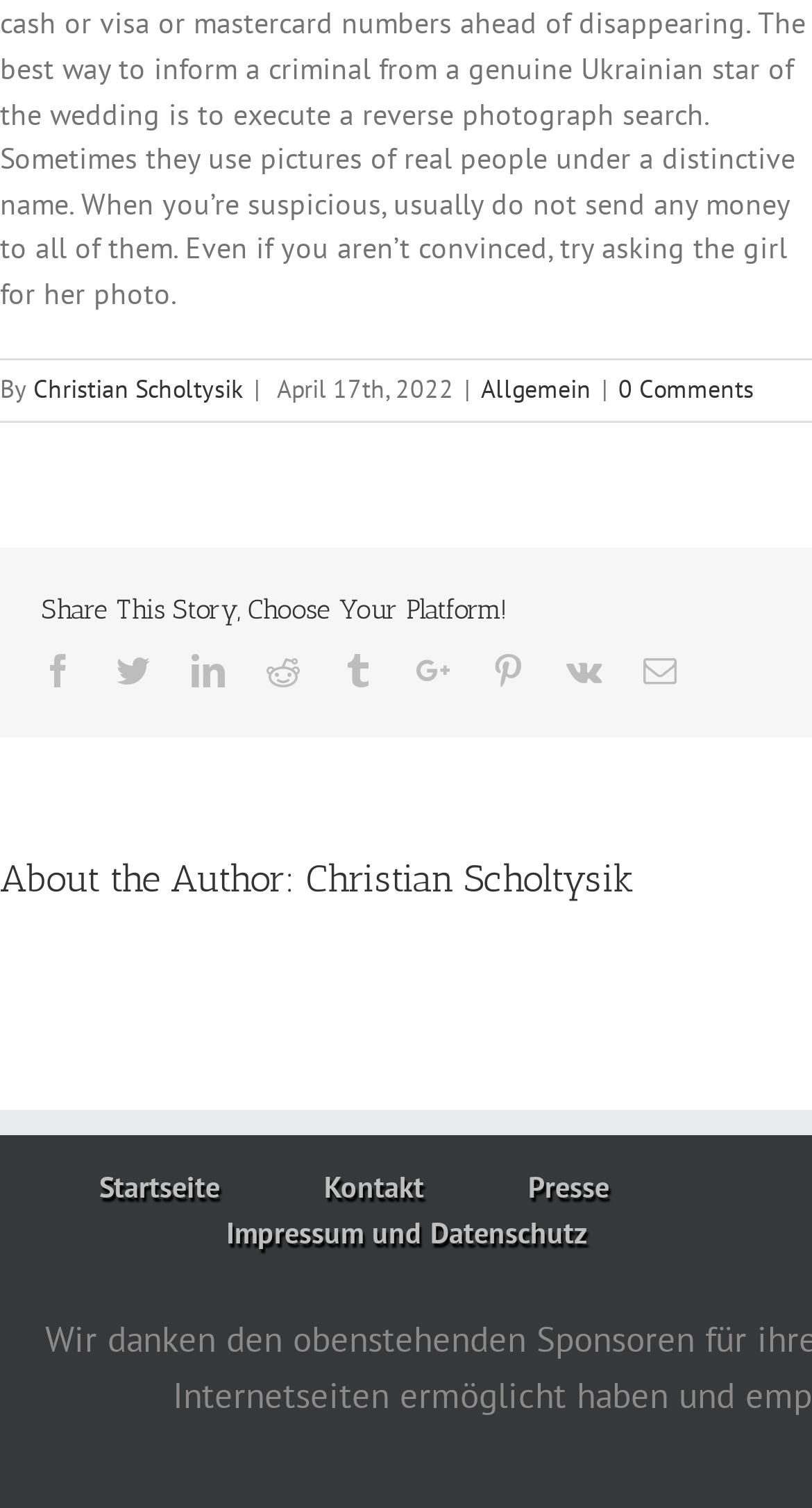Please find the bounding box coordinates of the element's region to be clicked to carry out this instruction: "View all comments".

[0.762, 0.248, 0.928, 0.268]